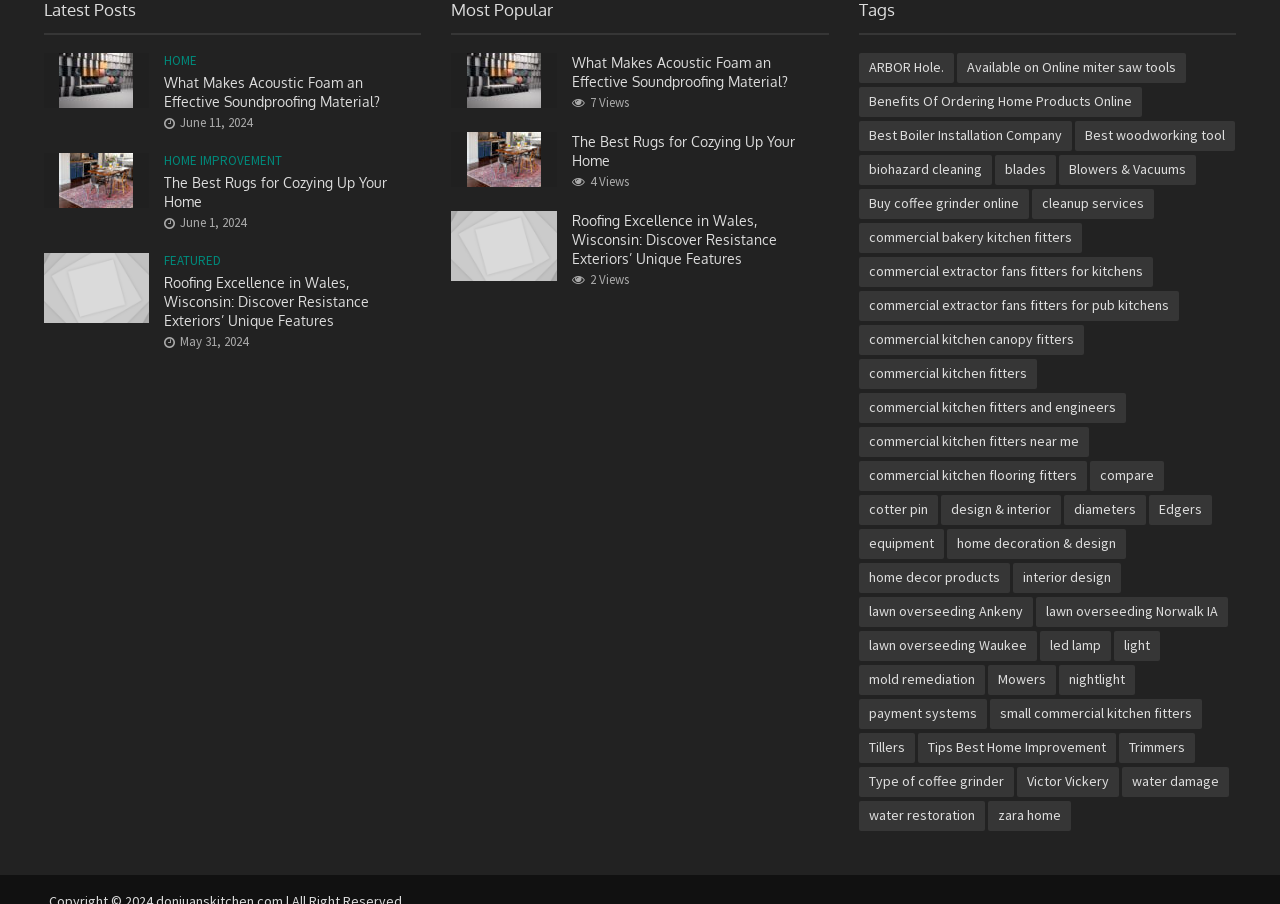Identify the bounding box coordinates for the element you need to click to achieve the following task: "Explore the 'FEATURED' section". Provide the bounding box coordinates as four float numbers between 0 and 1, in the form [left, top, right, bottom].

[0.128, 0.28, 0.173, 0.302]